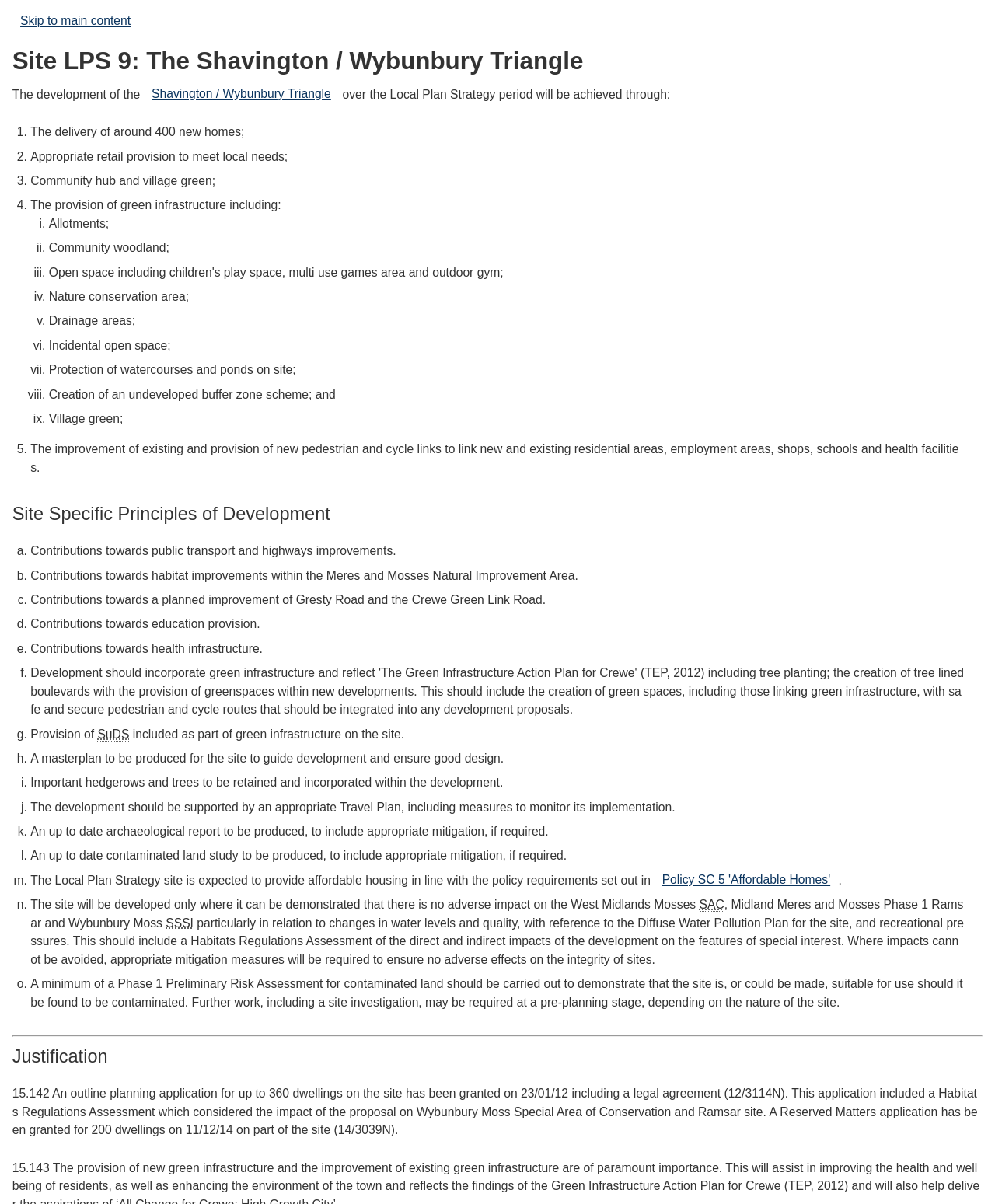From the webpage screenshot, predict the bounding box coordinates (top-left x, top-left y, bottom-right x, bottom-right y) for the UI element described here: Policy SC 5 'Affordable Homes'

[0.657, 0.719, 0.843, 0.743]